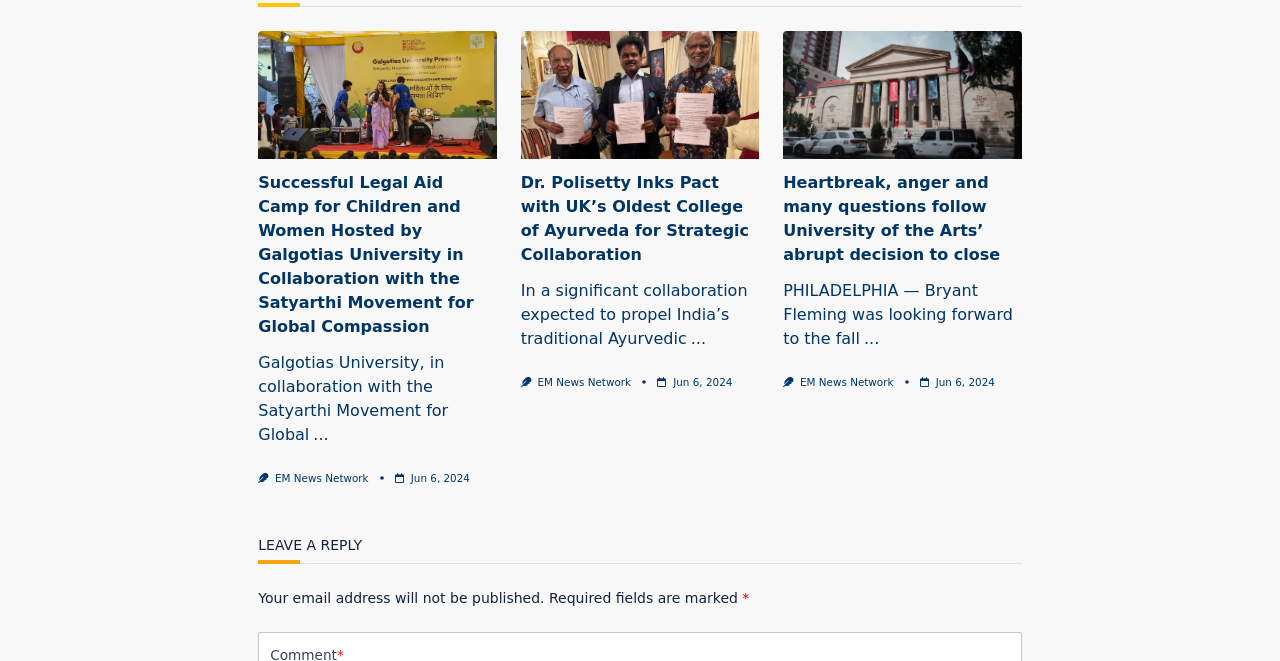Locate the bounding box coordinates of the region to be clicked to comply with the following instruction: "Check the news published on June 6, 2024". The coordinates must be four float numbers between 0 and 1, in the form [left, top, right, bottom].

[0.321, 0.714, 0.367, 0.732]